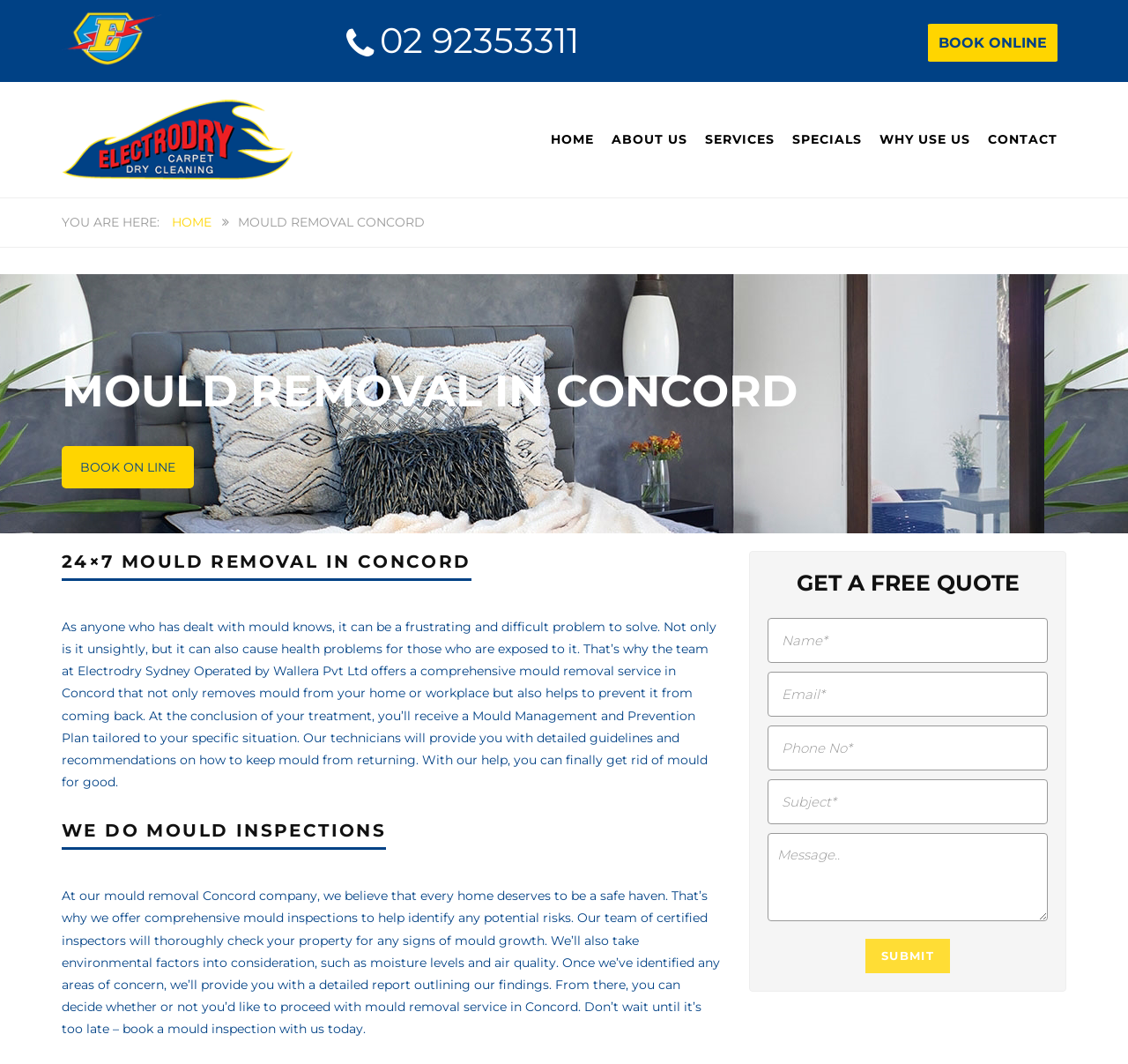Identify the first-level heading on the webpage and generate its text content.

MOULD REMOVAL IN CONCORD